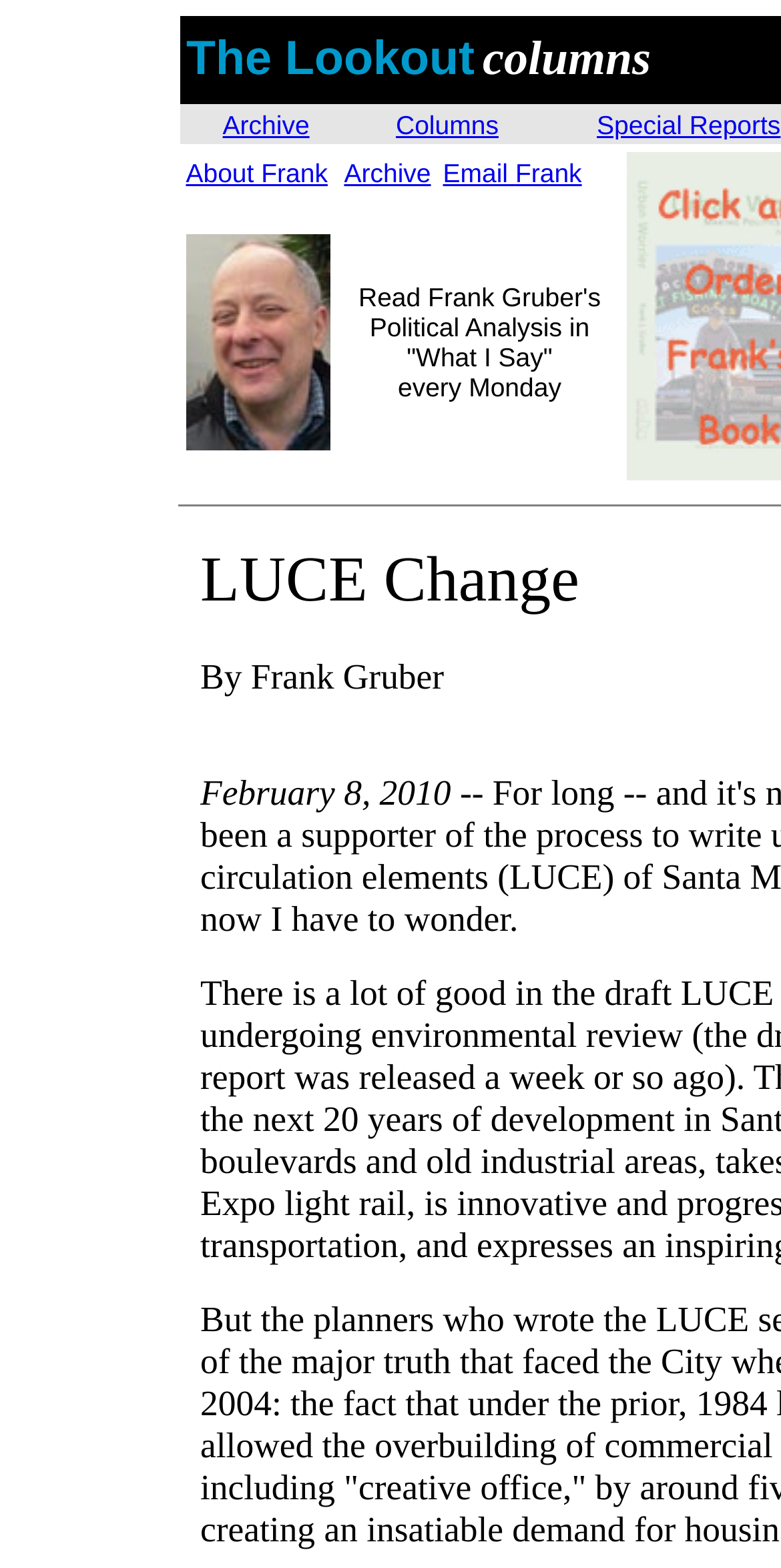Create a detailed narrative describing the layout and content of the webpage.

The webpage features a news column titled "The Lookout News column" with a focus on Frank Gruber's process to write updated land use and circulation elements (LUCE) of Santa Monica's general plan. 

At the top, there are three main navigation links: "Archive", "Columns", and "Special Reports". The "Special Reports" link is followed by a sub-menu with four links: "About Frank", "Archive", "Email Frank", and a photo of Frank Gruber. The photo is positioned to the left of the sub-menu links.

Below the navigation links, there is a section with a brief description, "Read Frank Gruber's Political Analysis in 'What I Say' every Monday". This section is divided into two parts, with the text "every Monday" positioned to the right of the main description.

There are a total of seven links on the page, including the navigation links and the sub-menu links. The layout is organized, with clear divisions between the different sections.